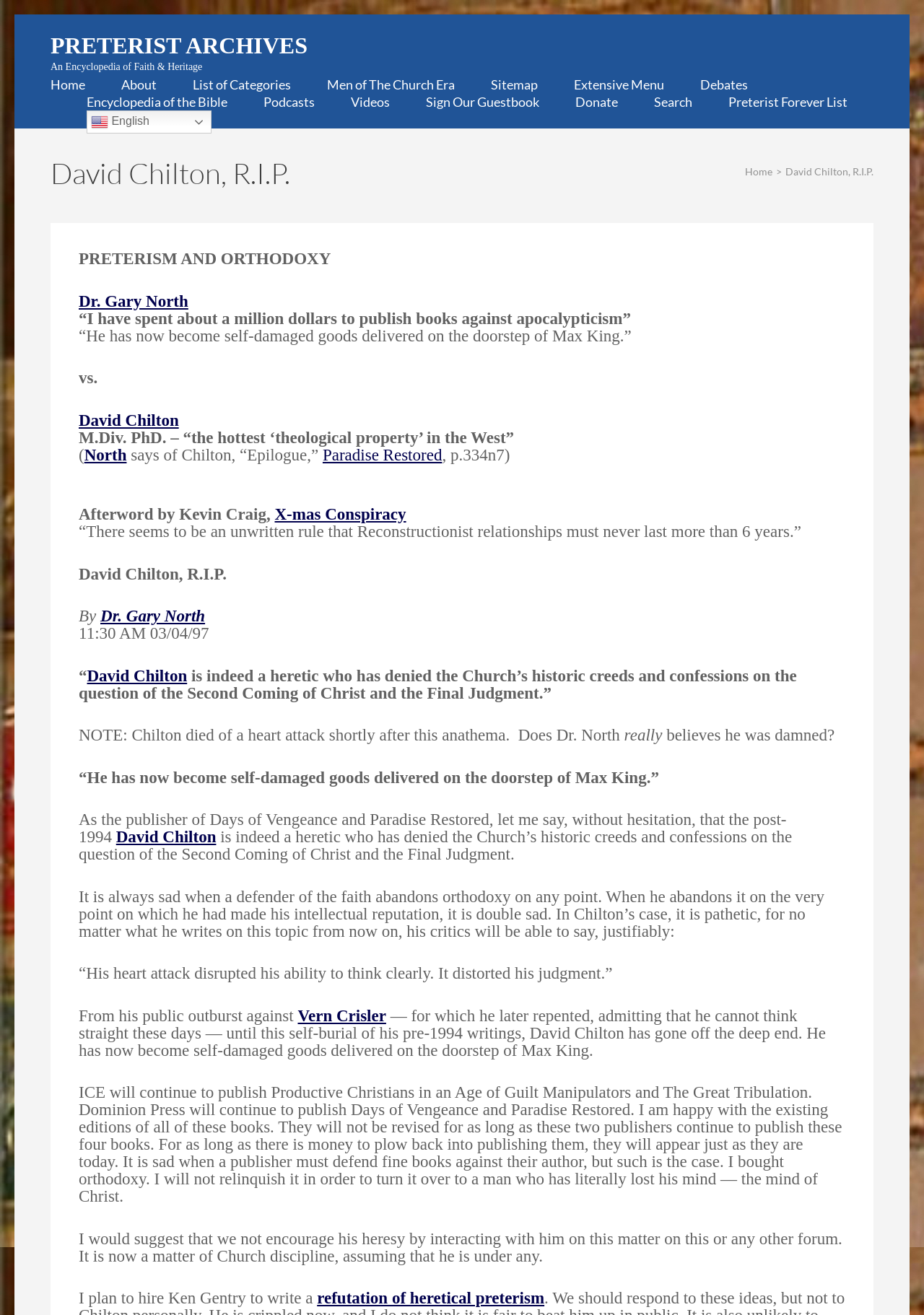Who is the author of the article or post on this webpage?
Please answer the question with as much detail and depth as you can.

The webpage mentions 'By Dr. Gary North' at the beginning of the article, indicating that Dr. Gary North is the author of the article or post on this webpage.